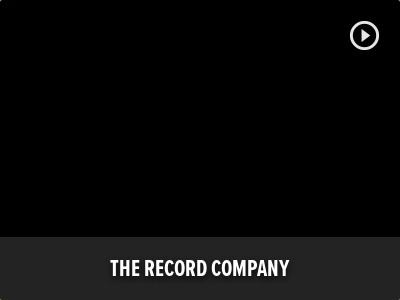What is the event where the band is performing?
Please look at the screenshot and answer in one word or a short phrase.

2024 Big Blues Bender